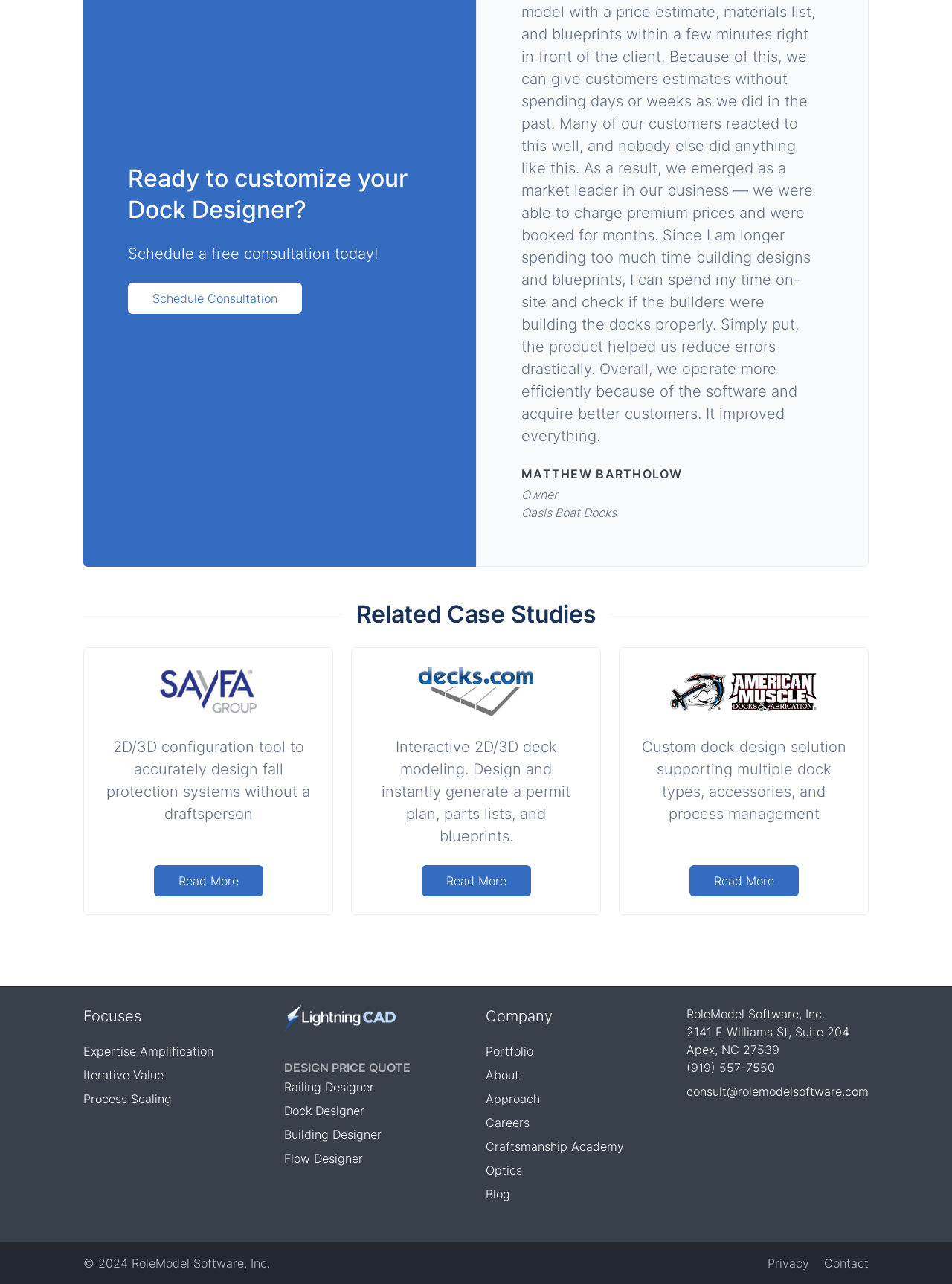Please indicate the bounding box coordinates of the element's region to be clicked to achieve the instruction: "Visit the company portfolio". Provide the coordinates as four float numbers between 0 and 1, i.e., [left, top, right, bottom].

[0.51, 0.812, 0.697, 0.825]